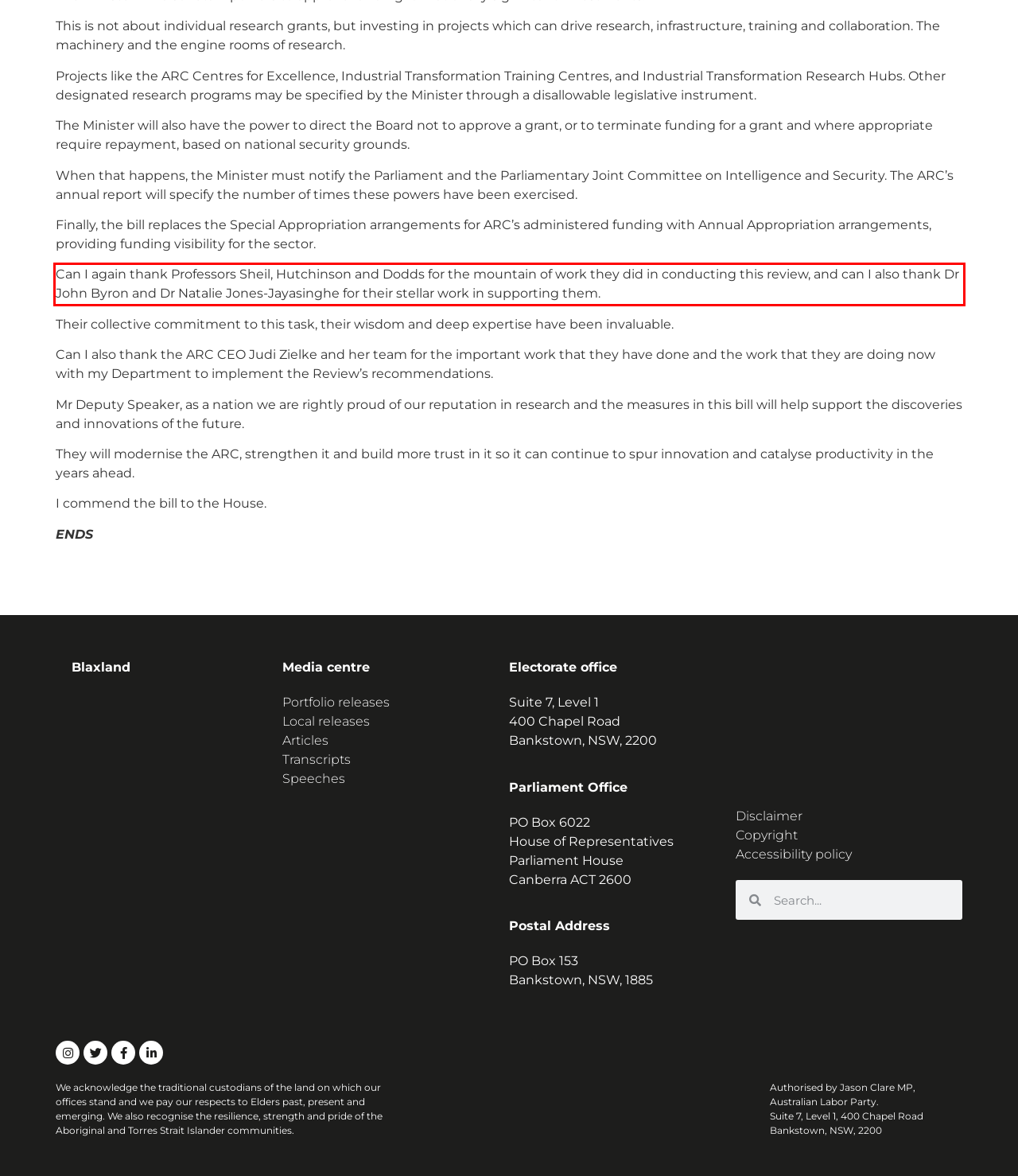You have a screenshot of a webpage, and there is a red bounding box around a UI element. Utilize OCR to extract the text within this red bounding box.

Can I again thank Professors Sheil, Hutchinson and Dodds for the mountain of work they did in conducting this review, and can I also thank Dr John Byron and Dr Natalie Jones-Jayasinghe for their stellar work in supporting them.